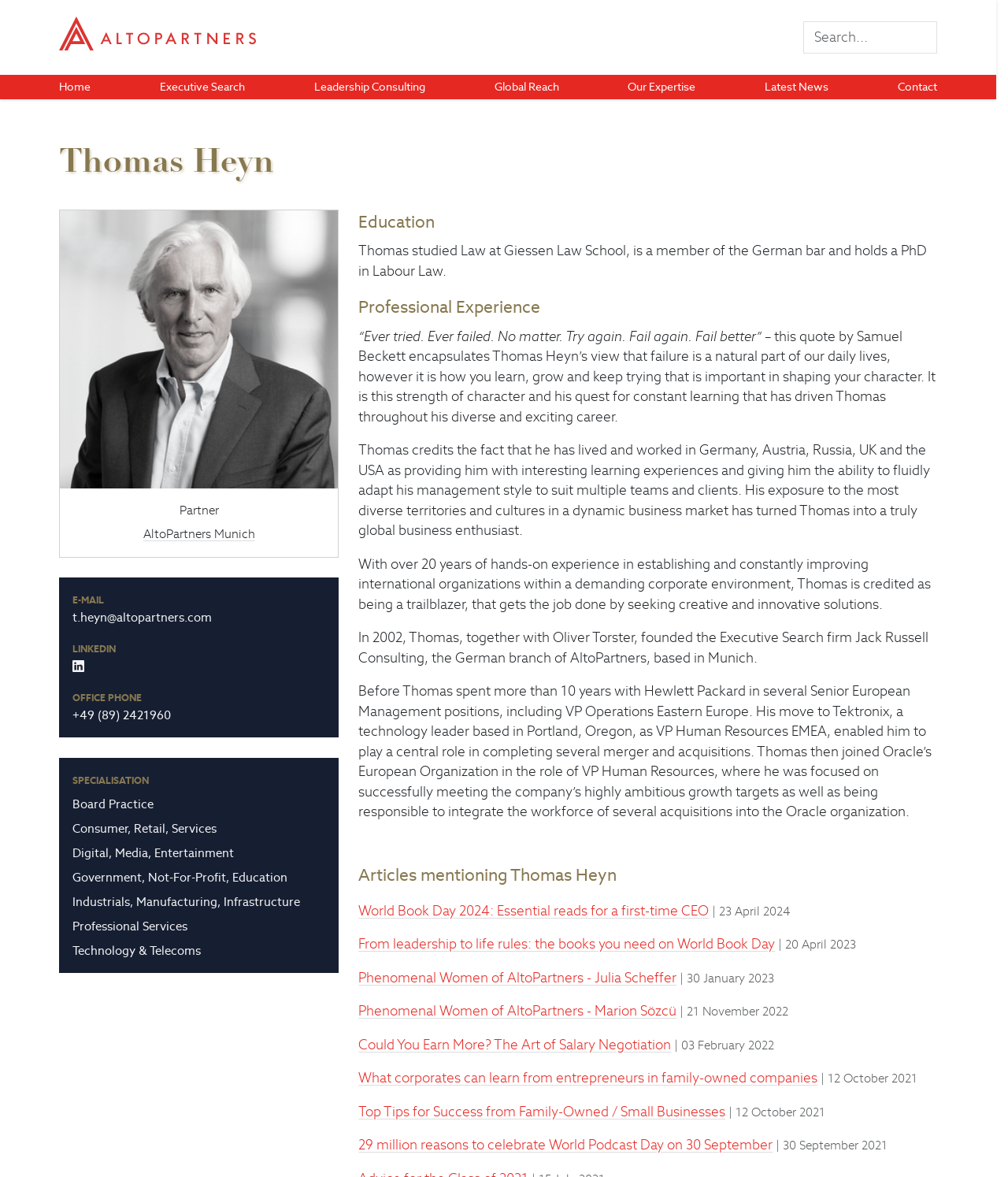Give a detailed account of the webpage.

The webpage is about Thomas Heyn, a partner at AltoPartners, a worldwide Executive Search and Leadership Consulting alliance. At the top of the page, there is a logo of Alto Partners, an image with the text "Alto Partners" and a link to the homepage. Below the logo, there is a search bar where users can input search queries.

The main content of the page is divided into two sections. On the left side, there is a profile section that displays Thomas Heyn's information, including his name, title, and contact details. There is also an image of Thomas Heyn, and links to his email and LinkedIn profile. Below his contact information, there are sections for his specialization, education, and professional experience.

On the right side, there is a section that displays articles mentioning Thomas Heyn. This section is headed by a title "Articles mentioning Thomas Heyn" and lists several articles with links to read more. Each article is accompanied by a date of publication.

At the bottom of the page, there are links to other sections of the website, including Home, Executive Search, Leadership Consulting, Global Reach, Our Expertise, Latest News, and Contact.